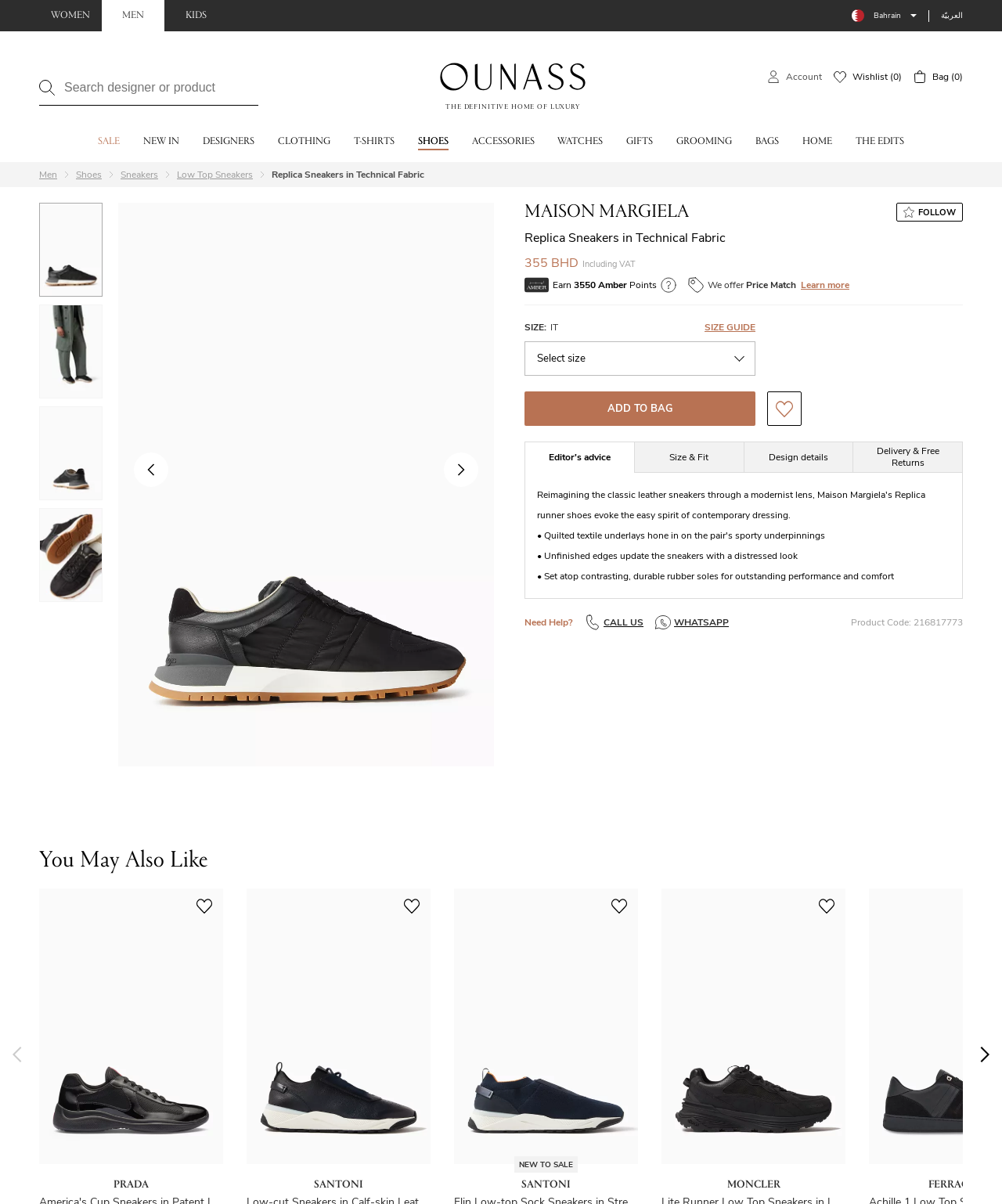Please indicate the bounding box coordinates of the element's region to be clicked to achieve the instruction: "Select WOMEN from the gender navigation". Provide the coordinates as four float numbers between 0 and 1, i.e., [left, top, right, bottom].

[0.039, 0.0, 0.102, 0.026]